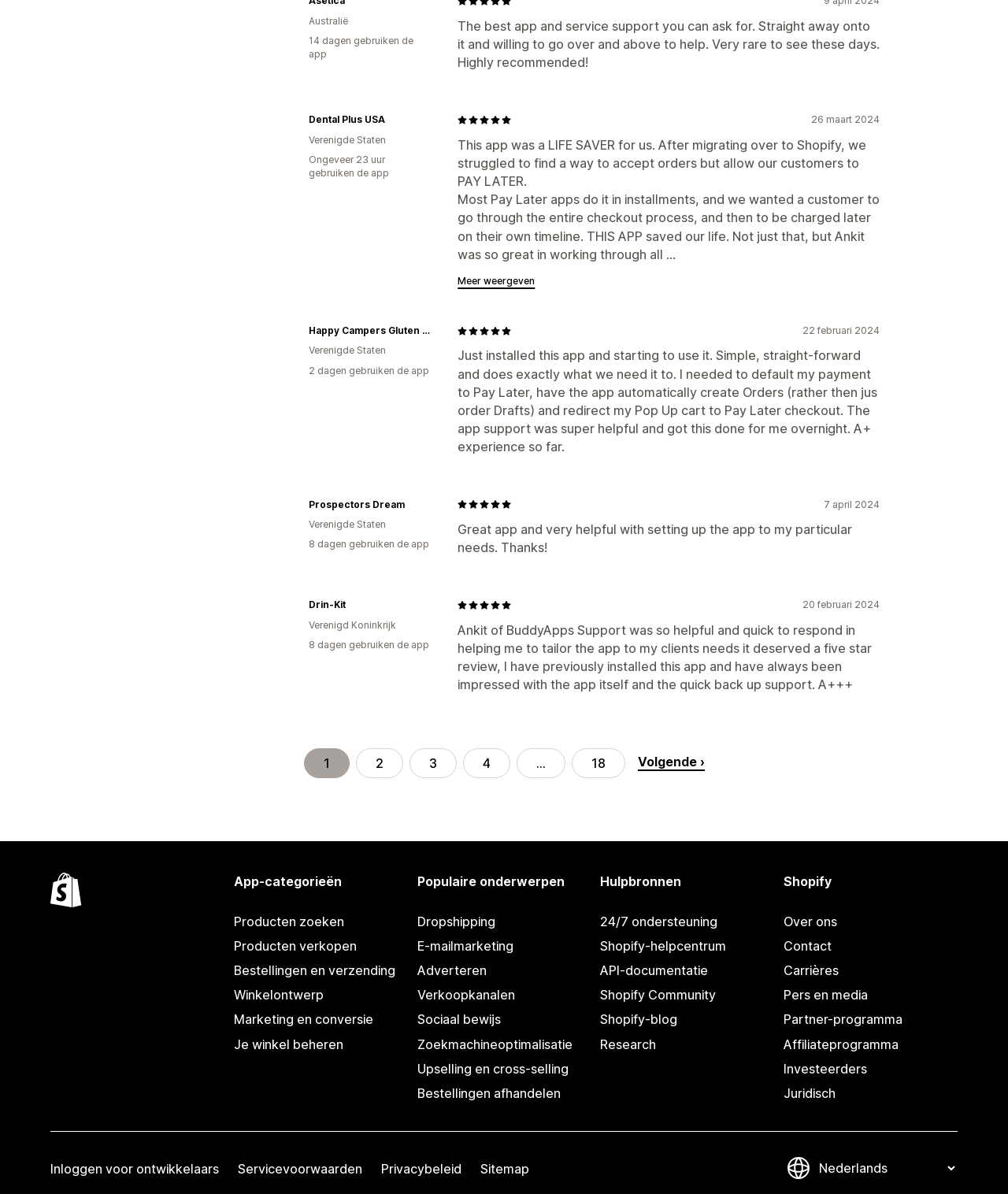Please give a succinct answer using a single word or phrase:
What categories are available for app filtering?

Producten zoeken, Producten verkelen, ...